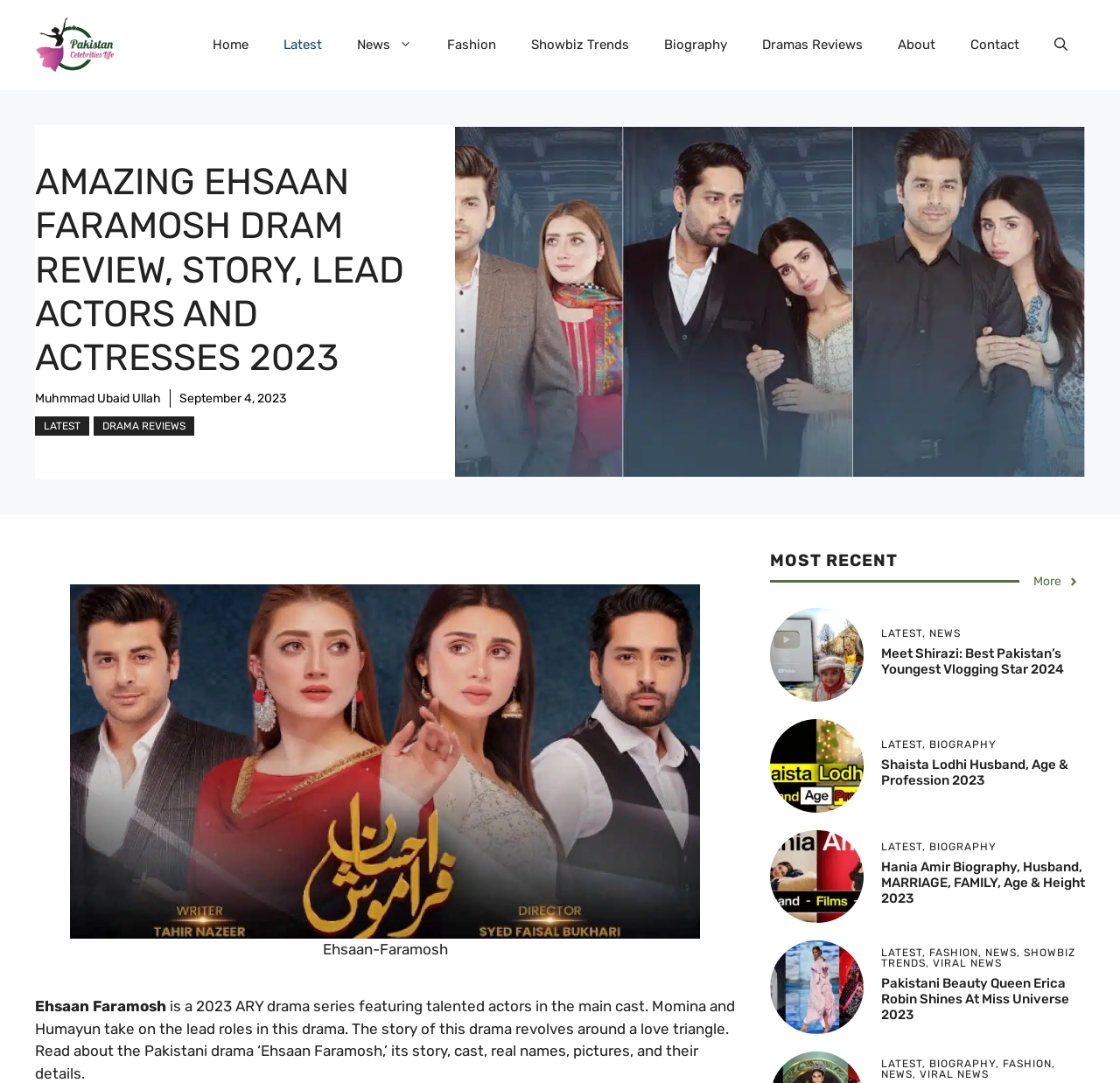Locate the bounding box coordinates of the area where you should click to accomplish the instruction: "View the 'Meet Shirazi: Pakistan's Youngest Vlogging Star' article".

[0.688, 0.595, 0.771, 0.612]